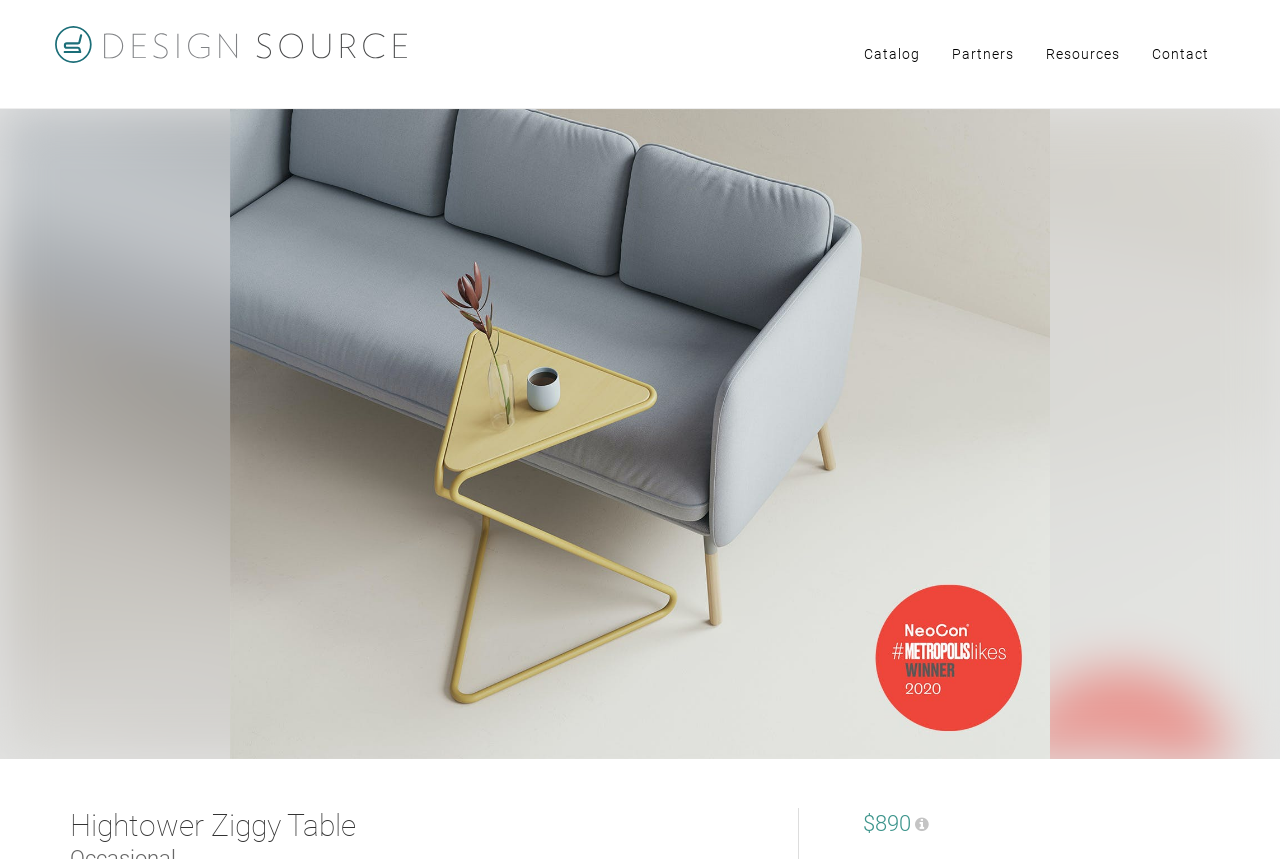Identify the bounding box for the given UI element using the description provided. Coordinates should be in the format (top-left x, top-left y, bottom-right x, bottom-right y) and must be between 0 and 1. Here is the description: alt="Design Source"

[0.043, 0.0, 0.318, 0.103]